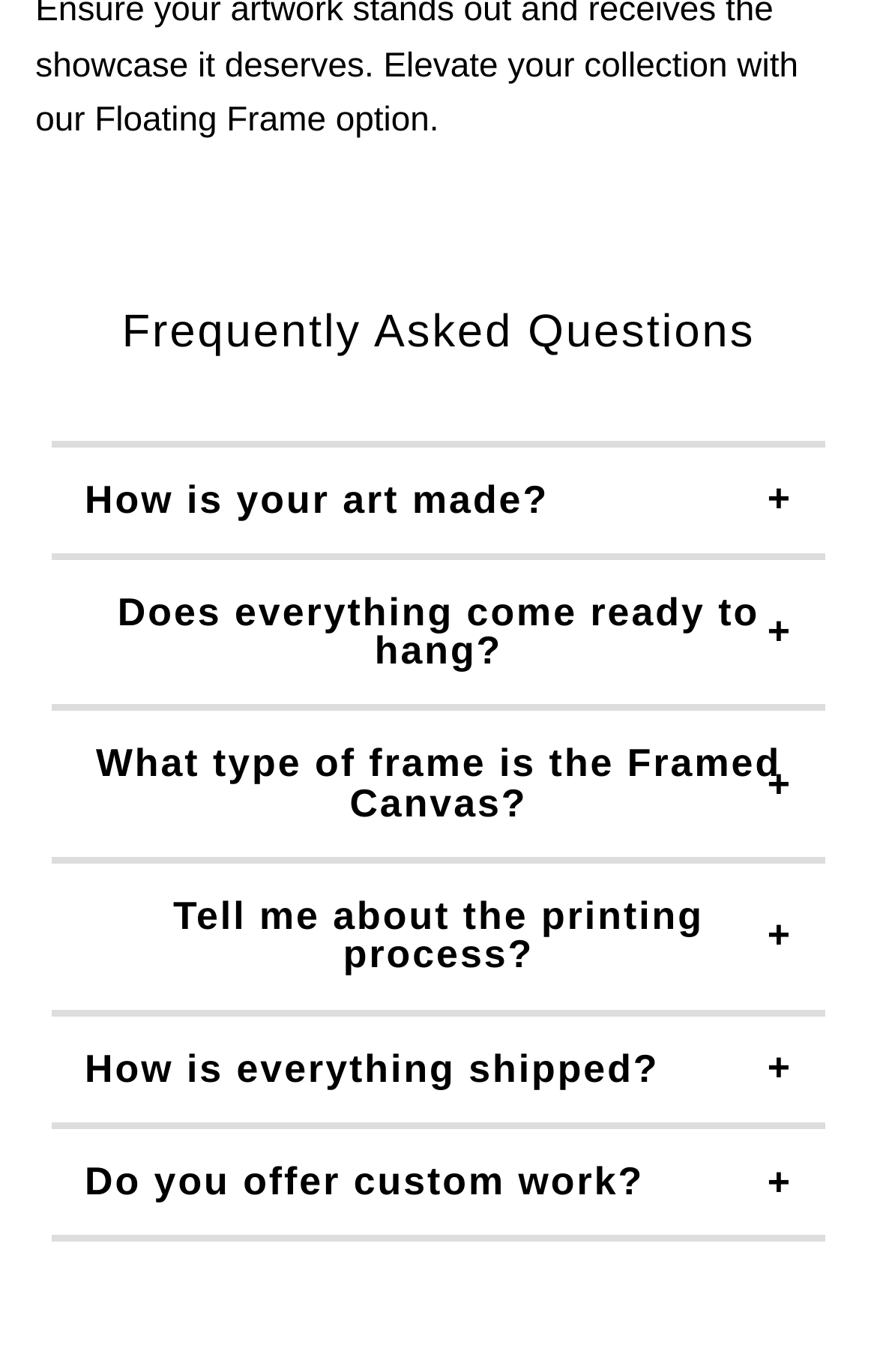Provide a thorough and detailed response to the question by examining the image: 
Do all canvas prints come ready to hang?

According to the FAQ section, the answer to the question 'Does everything come ready to hang?' is 'Yes, our art comes ready to hang.' which indicates that all canvas prints come ready to hang.